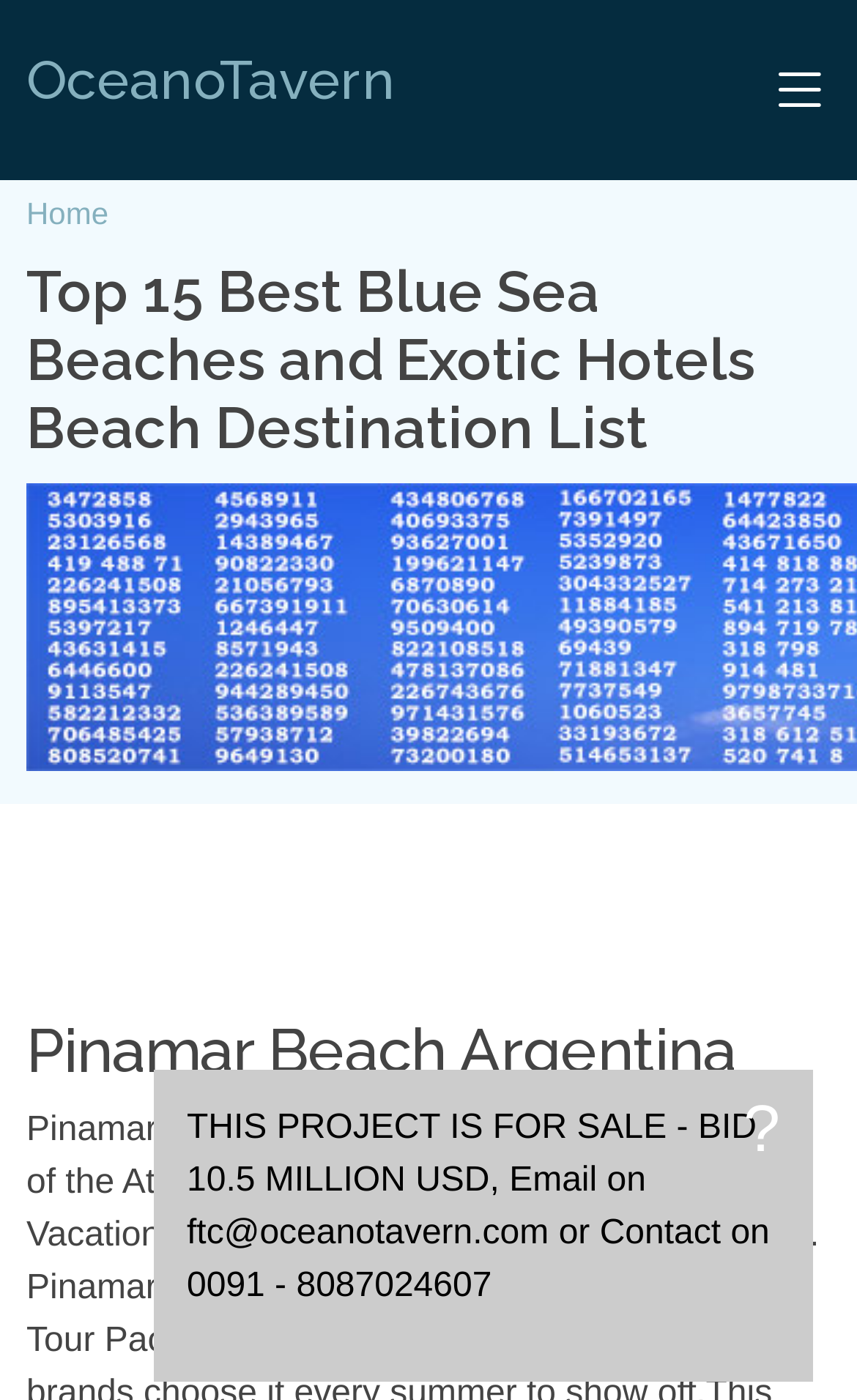What is the list of beaches and hotels mentioned on the page?
Analyze the image and provide a thorough answer to the question.

The list of beaches and hotels can be found in the heading element with the text 'Top 15 Best Blue Sea Beaches and Exotic Hotels Beach Destination List'.